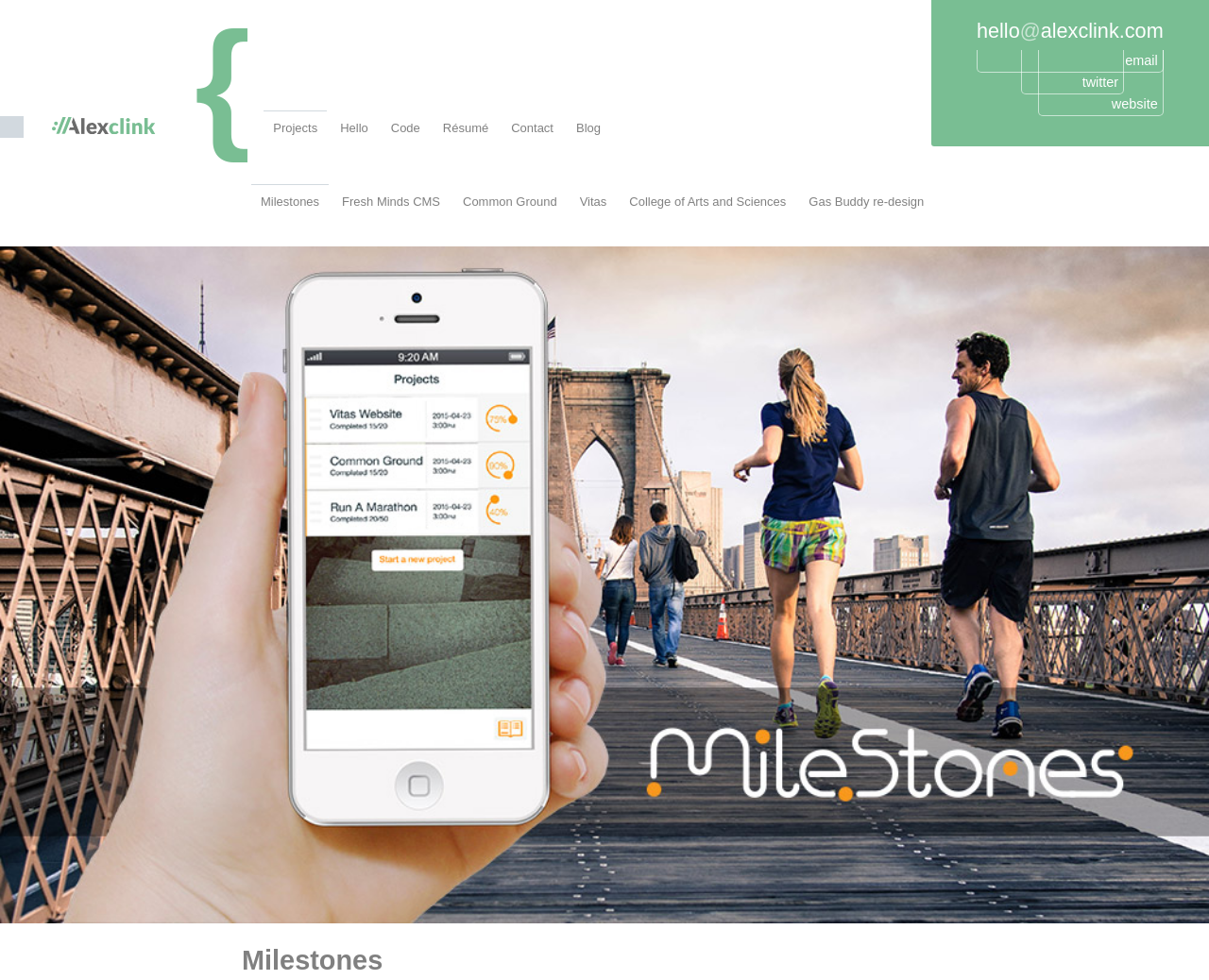Given the content of the image, can you provide a detailed answer to the question?
What is the name of the web applications developer?

The name of the web applications developer can be found in the top-left corner of the webpage, where it is written in a generic element as 'Alex Clink'.